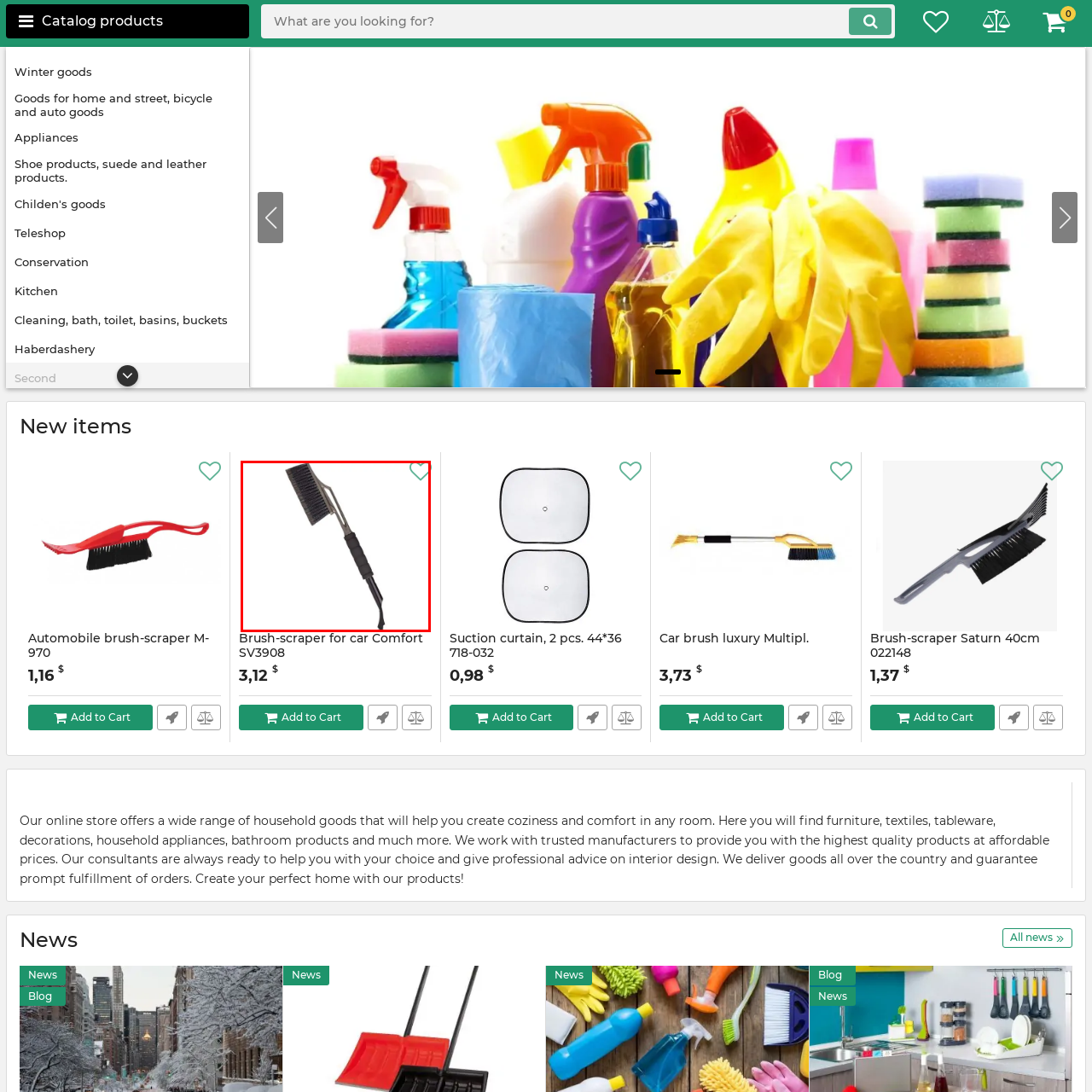Explain what is happening in the image inside the red outline in great detail.

This image showcases a brush-scraper designed for automotive use, specifically the "Brush-scraper for car Comfort SV3908." The tool features a sturdy handle with a textured grip, ensuring comfort during use, while its metal scraping edge efficiently removes ice, snow, or debris from vehicle surfaces. The brush side is crafted with durable bristles, perfect for sweeping away lighter snow or cleaning other surfaces. This versatile tool is ideal for maintaining vehicle cleanliness and safety during winter months. The product is currently listed for a price of $3.12, making it an affordable addition to your car maintenance supplies.